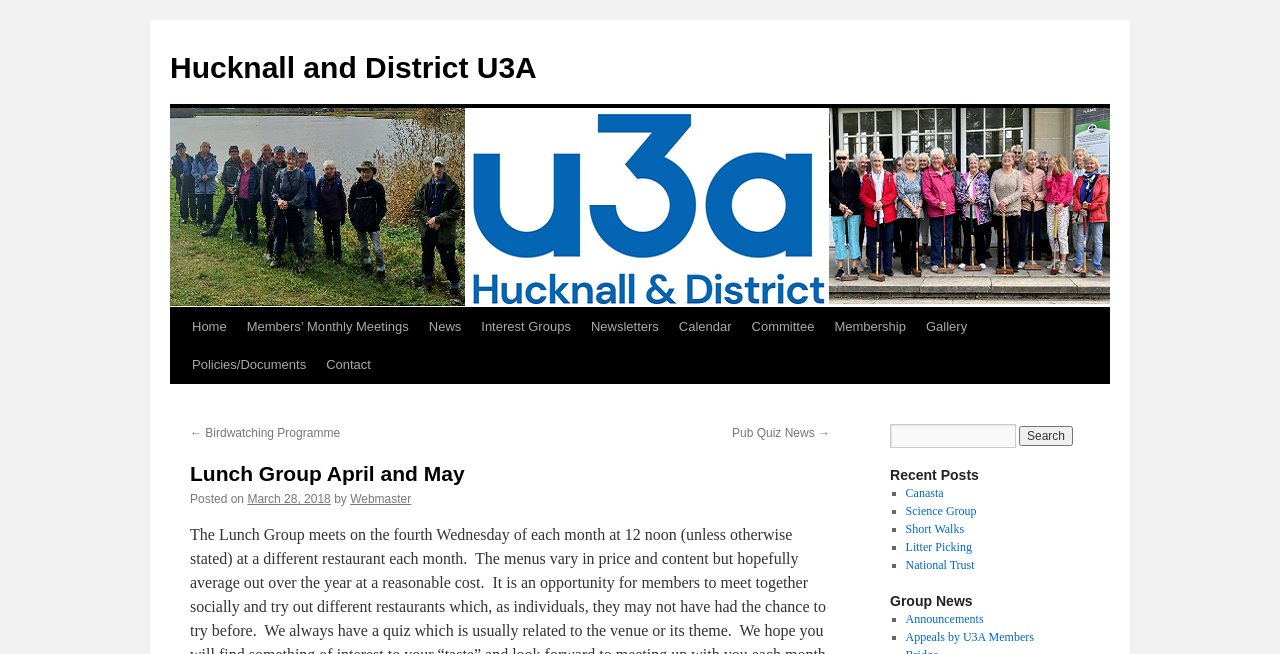Explain the webpage in detail, including its primary components.

The webpage is about the Lunch Group of Hucknall and District U3A, showcasing their activities and events for April and May. 

At the top left, there is a link to the Hucknall and District U3A website, accompanied by an image of the organization's logo. Below this, there is a "Skip to content" link. 

To the right of the logo, there is a navigation menu with links to various sections of the website, including "Home", "Members' Monthly Meetings", "News", "Interest Groups", "Newsletters", "Calendar", "Committee", "Membership", "Gallery", "Policies/Documents", and "Contact". 

Below the navigation menu, there is a heading that reads "Lunch Group April and May". Underneath this heading, there is a post with a date of March 28, 2018, and an author credited as "Webmaster". 

On the right side of the page, there is a search bar with a "Search" button. Above the search bar, there is a heading that reads "Recent Posts", followed by a list of links to recent posts, including "Canasta", "Science Group", "Short Walks", "Litter Picking", and "National Trust". 

Further down the page, there is another heading that reads "Group News", followed by a list of links to group news, including "Announcements" and "Appeals by U3A Members".